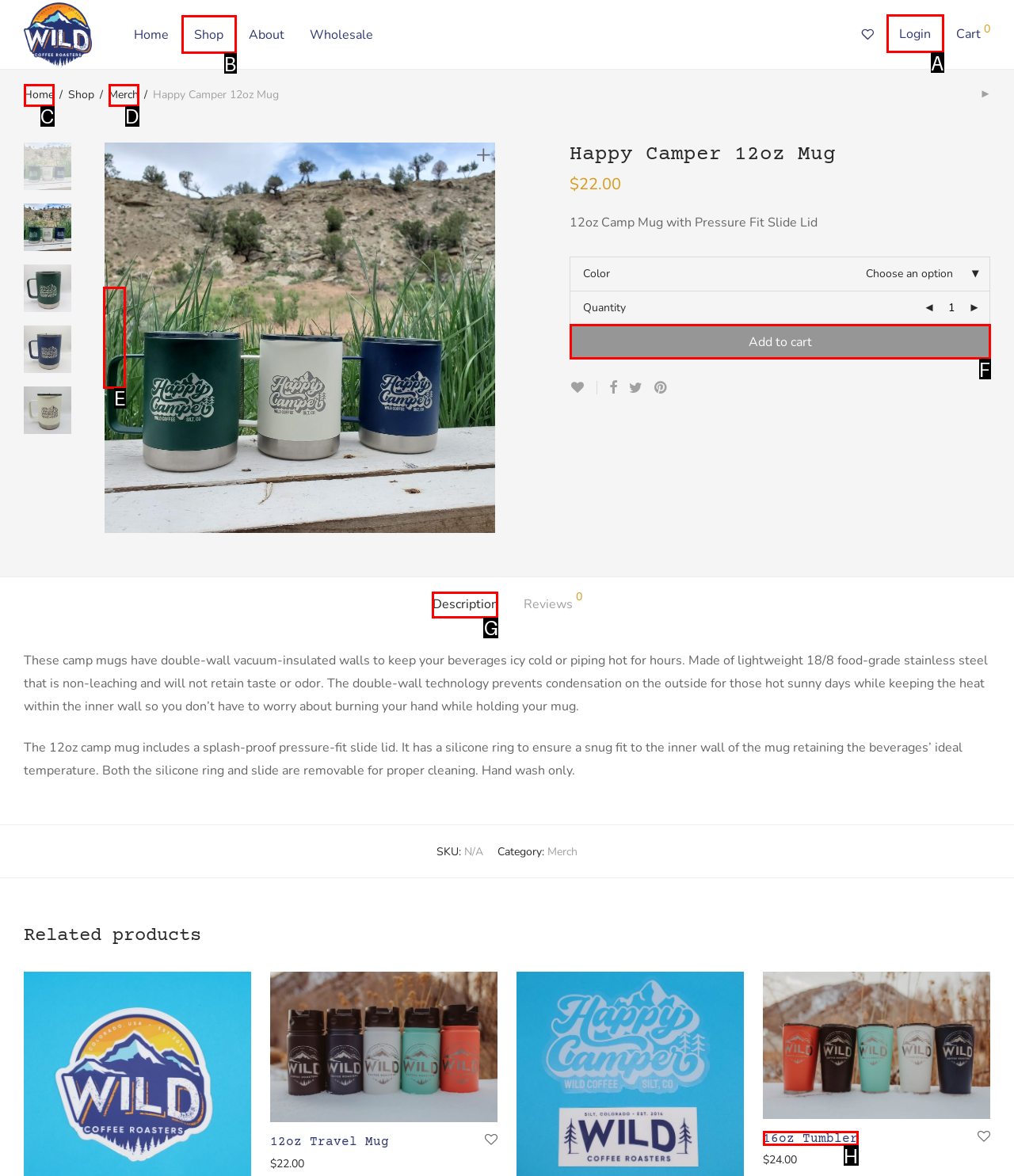Select the appropriate option that fits: Add to cart
Reply with the letter of the correct choice.

F